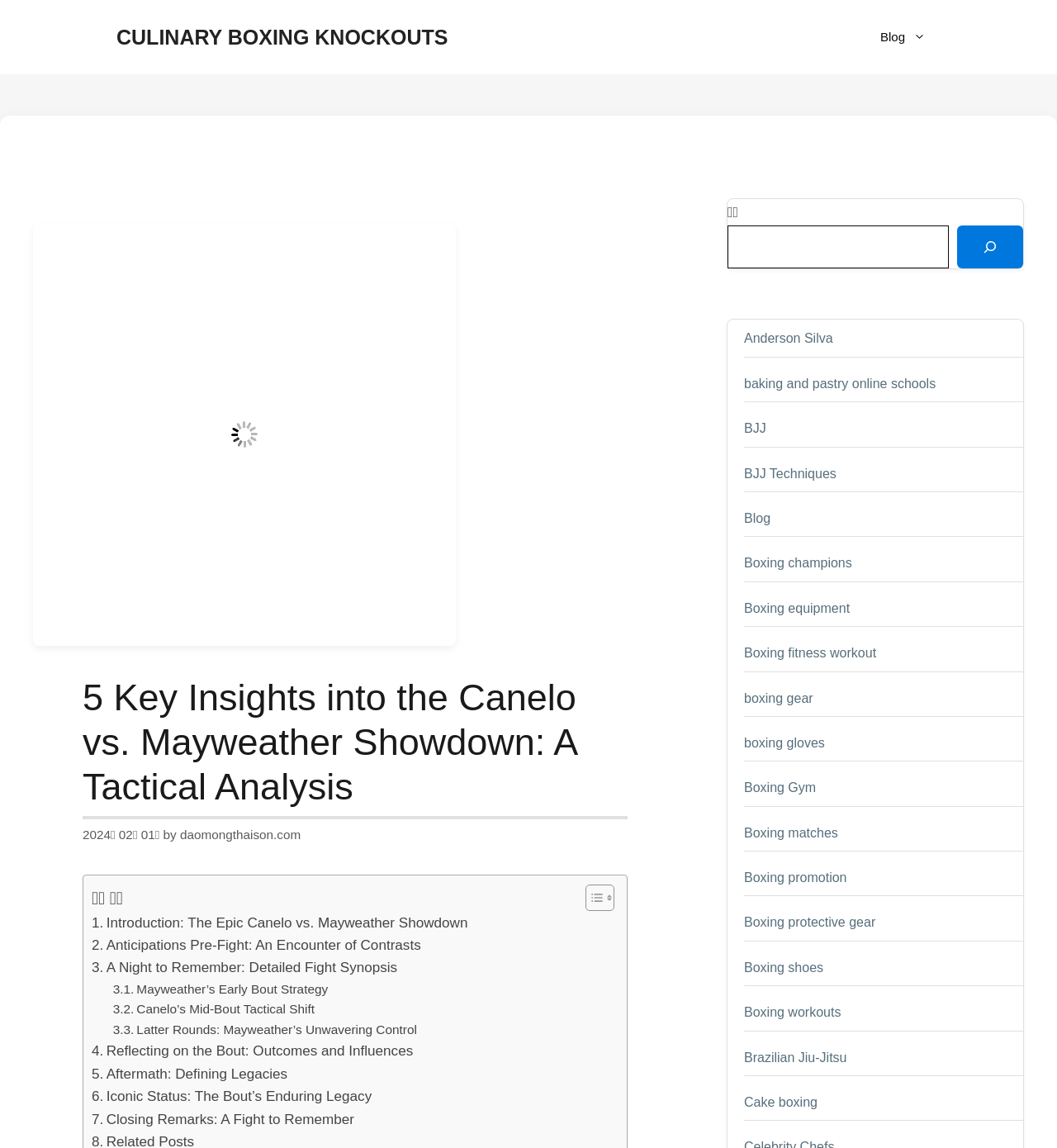Write an elaborate caption that captures the essence of the webpage.

This webpage is about the Canelo vs. Mayweather boxing showdown, providing a tactical analysis of the epic clash. At the top, there is a banner with the site's name, followed by a navigation menu with a link to the blog. Below the navigation menu, there is a large image with a caption "The Ultimate Showdown: Canelo vs. Mayweather – A Comprehensive Analysis".

The main content area is divided into sections, with a heading "5 Key Insights into the Canelo vs. Mayweather Showdown: A Tactical Analysis" at the top. Below the heading, there is a time stamp indicating the publication date, followed by the author's name and a link to their website.

The main content is organized into a table of contents with 10 sections, each with a link to a specific part of the article. The sections are titled with descriptive phrases, such as "Introduction: The Epic Canelo vs. Mayweather Showdown", "Anticipations Pre-Fight: An Encounter of Contrasts", and "A Night to Remember: Detailed Fight Synopsis".

On the right side of the page, there is a complementary section with a search bar and several links to related topics, including Anderson Silva, baking and pastry online schools, BJJ, and various boxing-related topics.

Overall, the webpage is well-organized and easy to navigate, with a clear structure and descriptive headings that help readers quickly find the information they need.